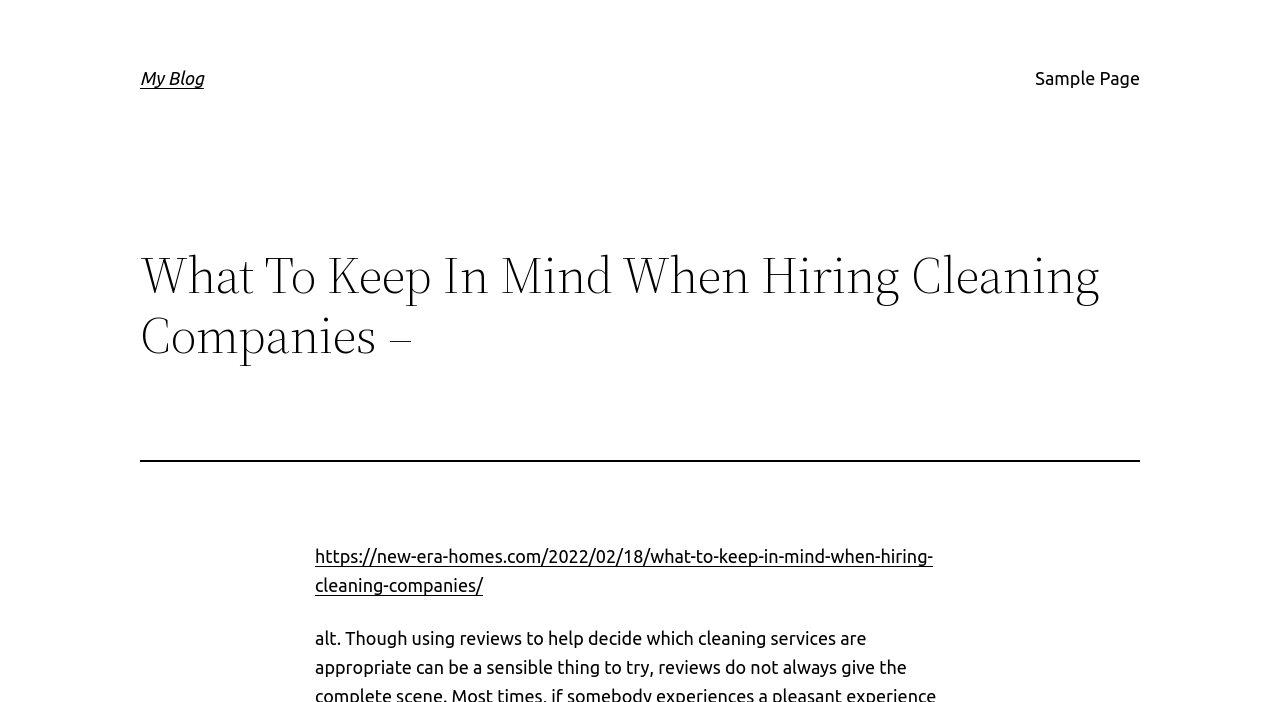From the webpage screenshot, identify the region described by https://new-era-homes.com/2022/02/18/what-to-keep-in-mind-when-hiring-cleaning-companies/. Provide the bounding box coordinates as (top-left x, top-left y, bottom-right x, bottom-right y), with each value being a floating point number between 0 and 1.

[0.246, 0.778, 0.729, 0.848]